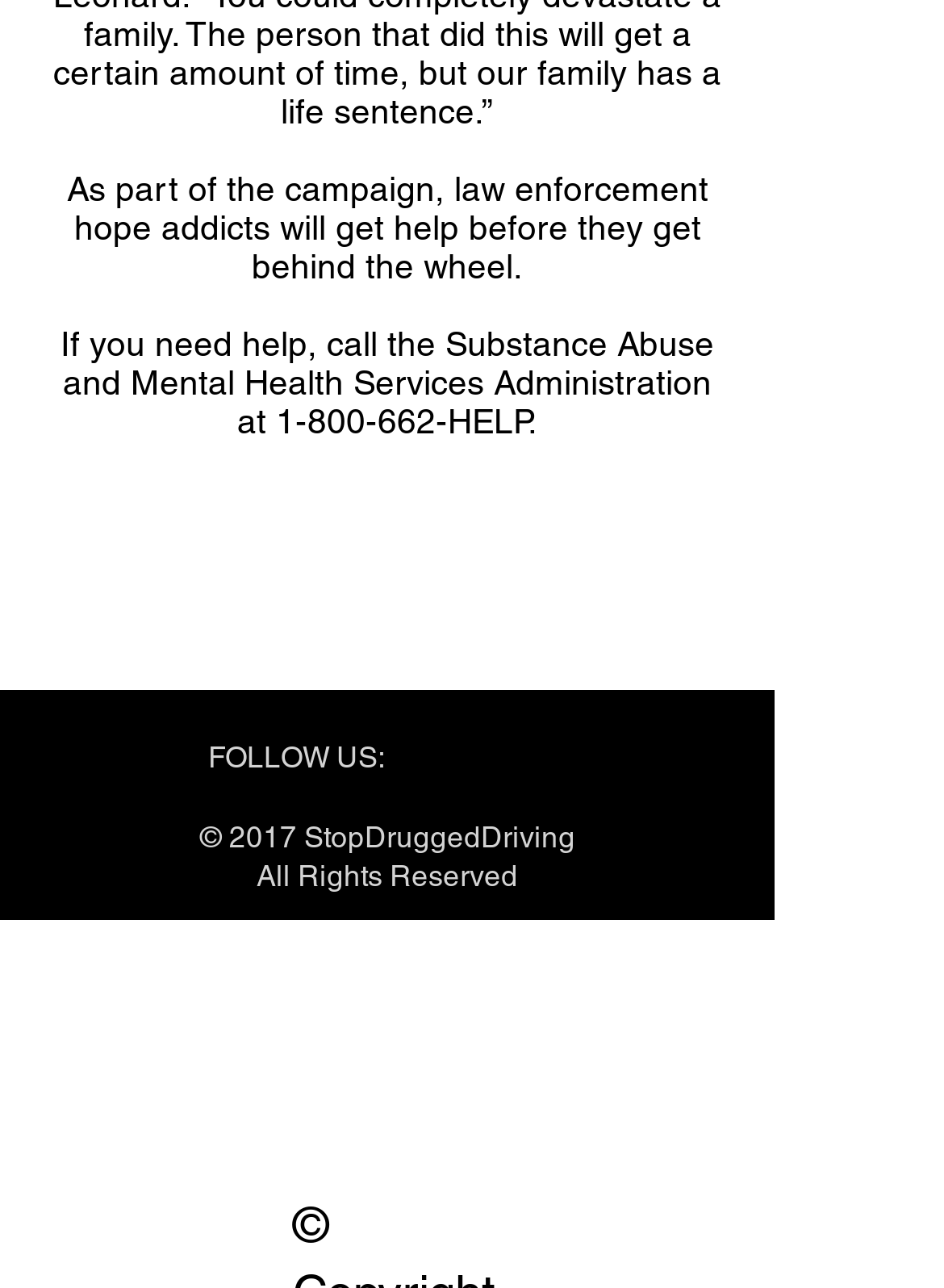Please determine the bounding box coordinates, formatted as (top-left x, top-left y, bottom-right x, bottom-right y), with all values as floating point numbers between 0 and 1. Identify the bounding box of the region described as: aria-label="Facebook B&W"

[0.449, 0.556, 0.538, 0.622]